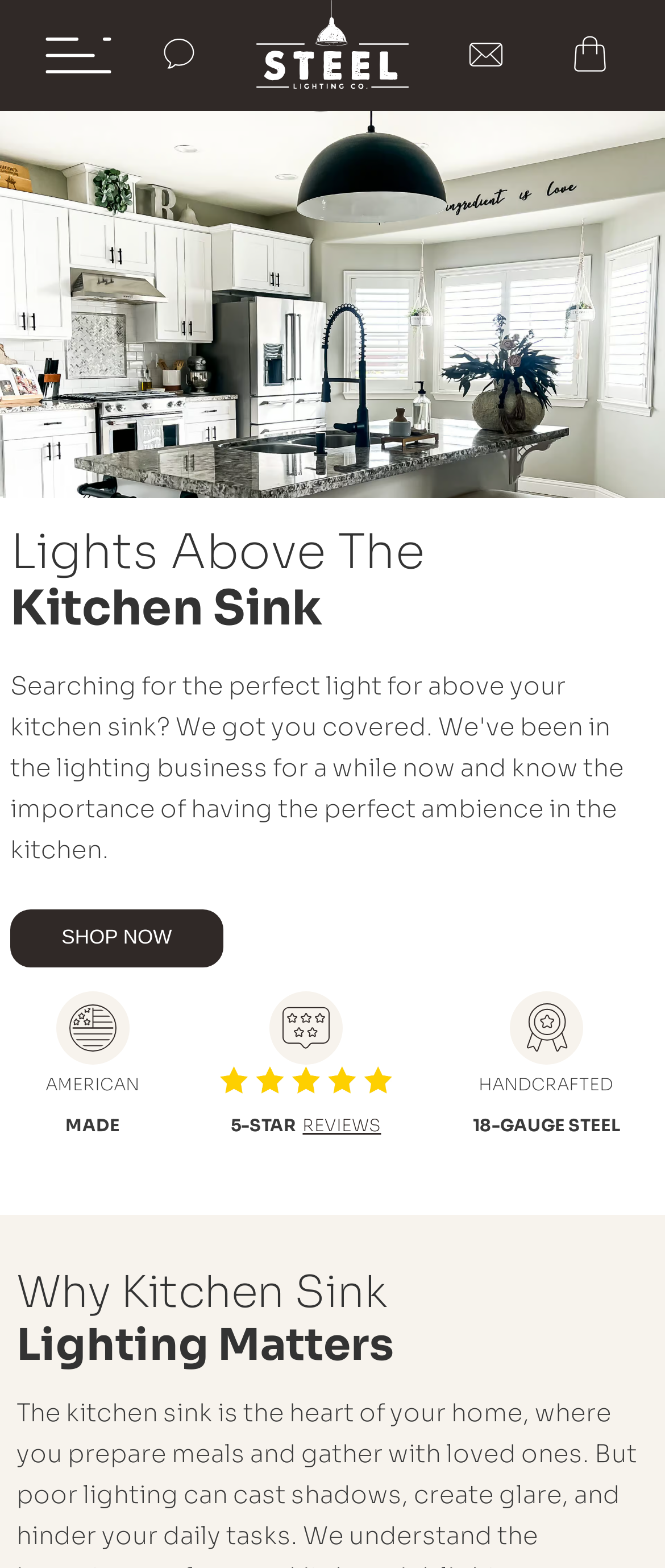Respond to the question below with a single word or phrase:
What is the call-to-action button?

SHOP NOW